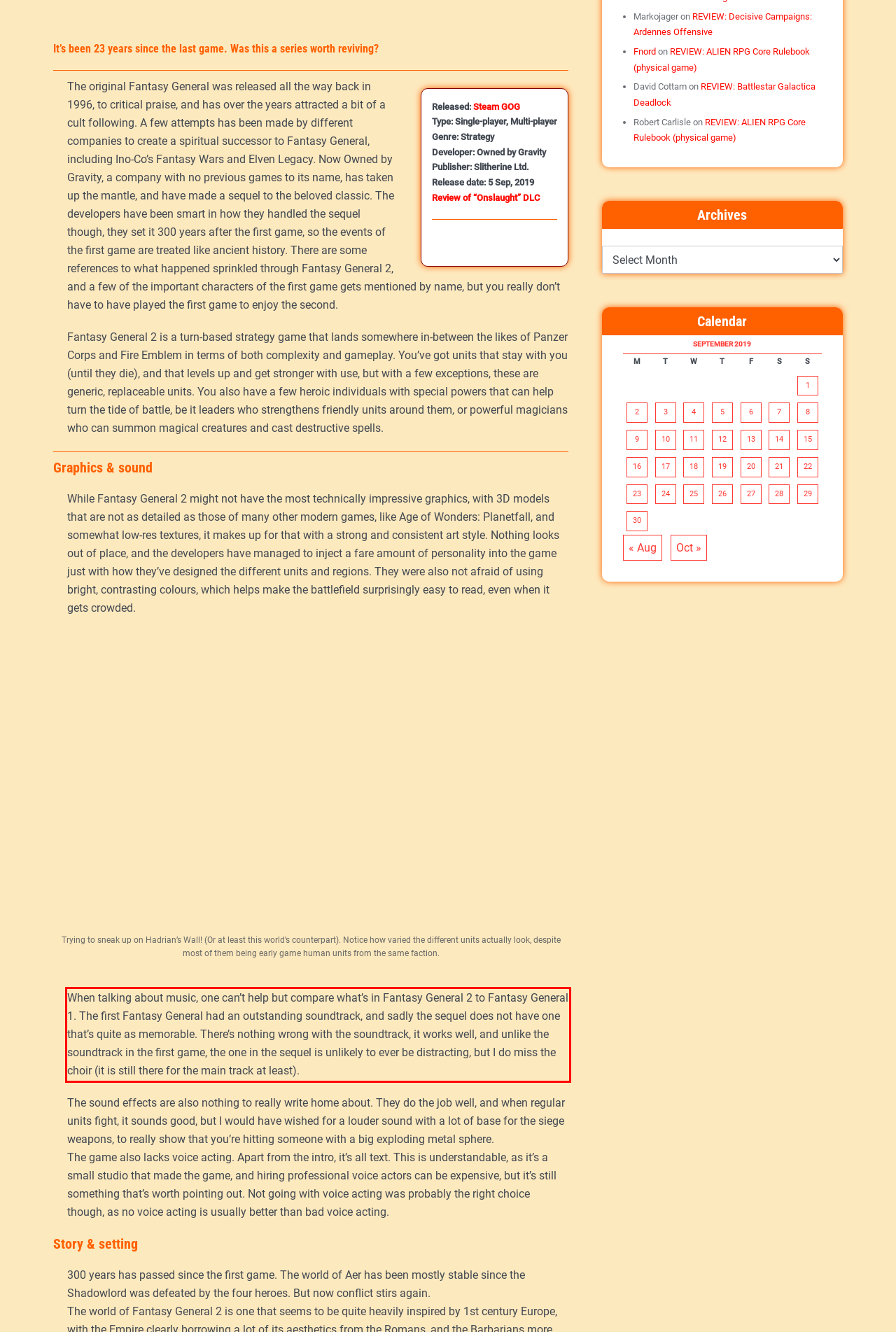Analyze the red bounding box in the provided webpage screenshot and generate the text content contained within.

When talking about music, one can’t help but compare what’s in Fantasy General 2 to Fantasy General 1. The first Fantasy General had an outstanding soundtrack, and sadly the sequel does not have one that’s quite as memorable. There’s nothing wrong with the soundtrack, it works well, and unlike the soundtrack in the first game, the one in the sequel is unlikely to ever be distracting, but I do miss the choir (it is still there for the main track at least).